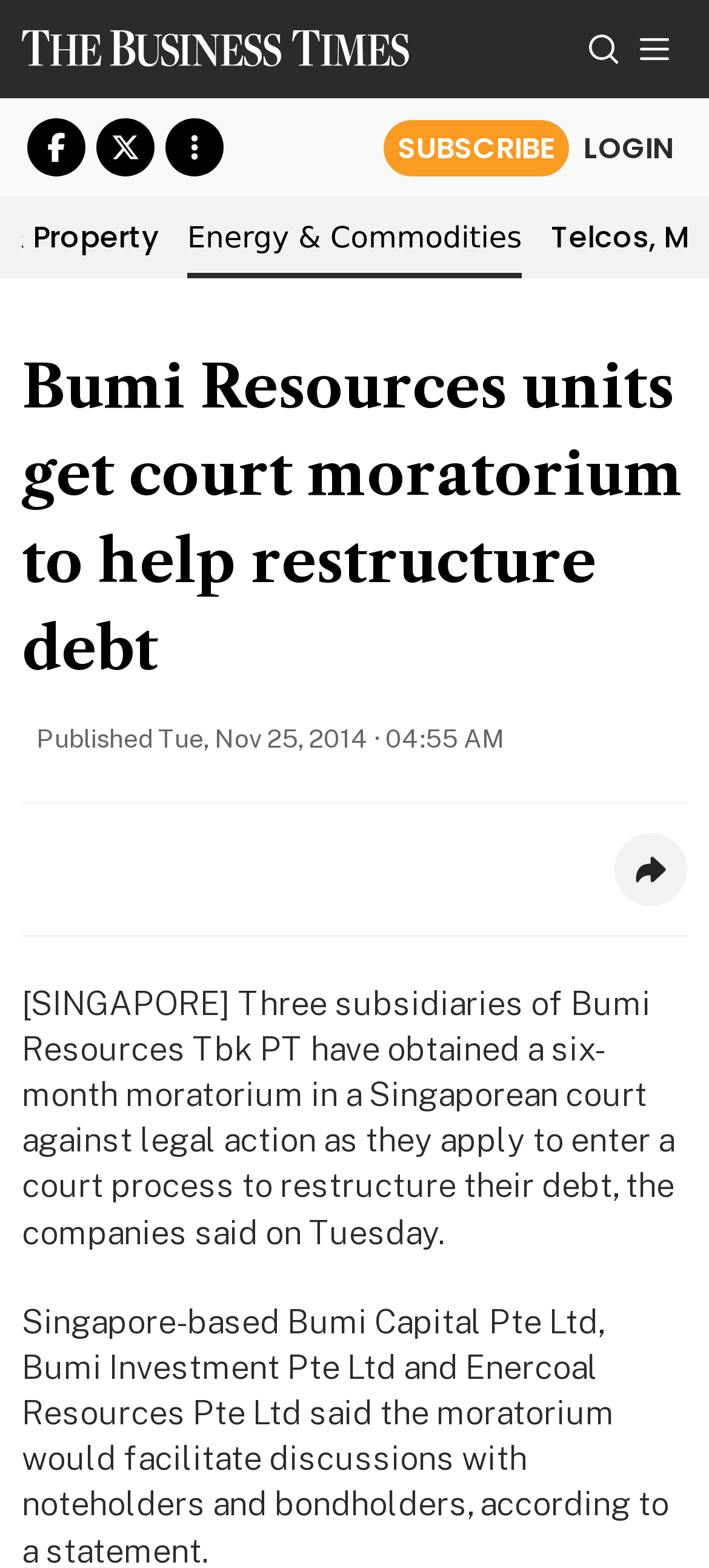Describe the webpage in detail, including text, images, and layout.

The webpage appears to be a news article from The Business Times, with the title "Bumi Resources units get court moratorium to help restructure debt". At the top left, there is a link to The Business Times, accompanied by an image of the publication's logo. To the right of the logo, there are three buttons: a search button, a toggle side menu button, and a button with no text. 

Below the top navigation bar, there are social media share buttons for Facebook and Twitter, as well as a "View more" link. On the right side of the page, there is a "SUBSCRIBE" link and a "LOGIN" button. 

The main content of the page is divided into two sections. On the left, there is a heading "Energy & Commodities" with a link to the same title. On the right, there is a heading with the title of the article, followed by the publication date and time. Below the title, there is a static text block containing the article's summary, which describes how three subsidiaries of Bumi Resources Tbk PT have obtained a six-month moratorium in a Singaporean court to restructure their debt. At the bottom right of the article, there is an image with the text "Share this article."